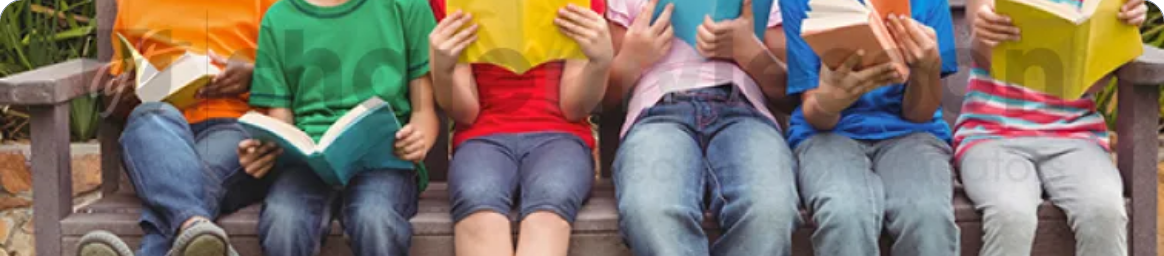What are the kids engaged in?
Use the information from the image to give a detailed answer to the question.

The caption states that each child is 'engrossed in their own books', suggesting that they are actively reading and exploring the stories within their books.